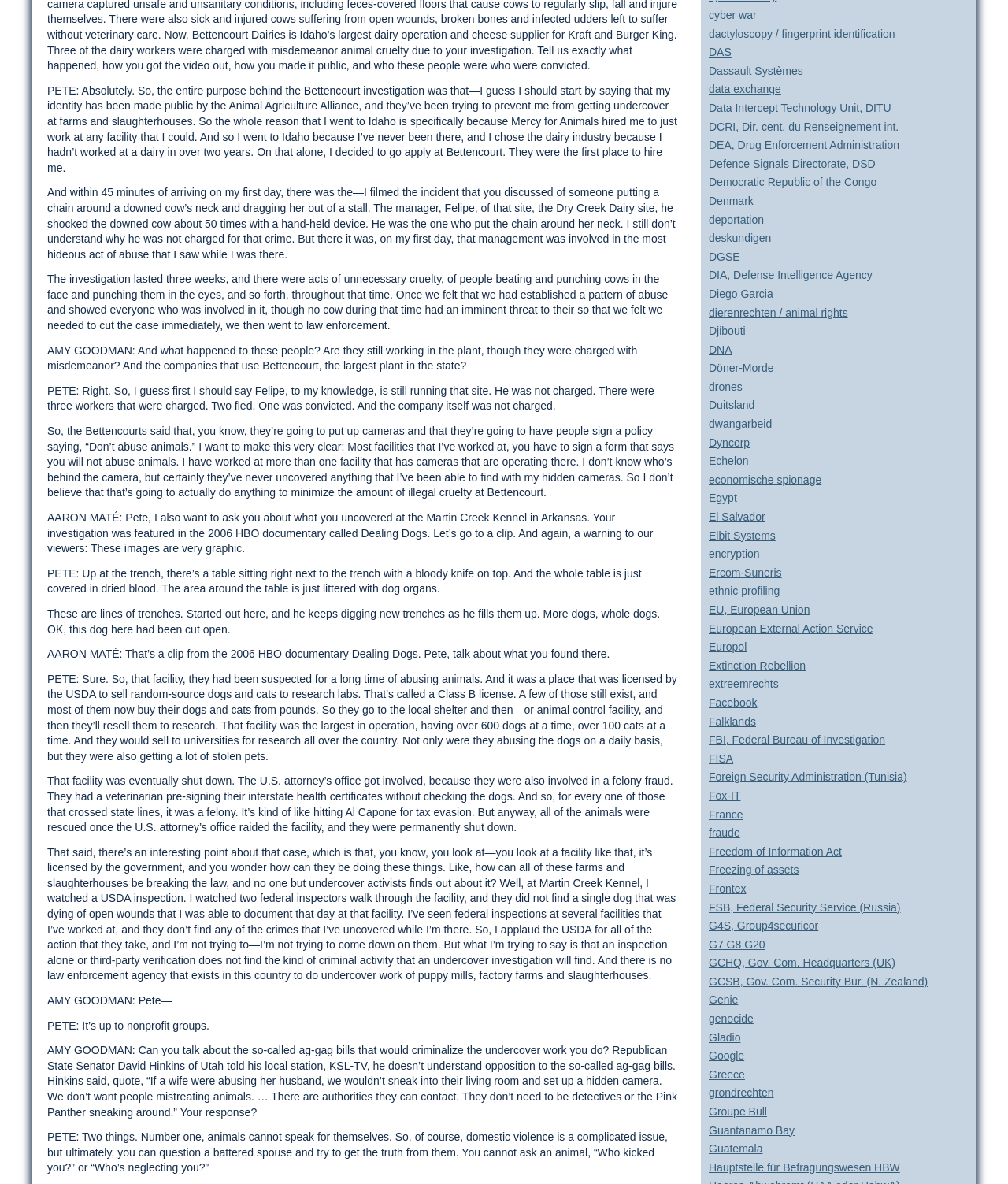Please identify the bounding box coordinates of the element's region that needs to be clicked to fulfill the following instruction: "Click on the link 'Greece'". The bounding box coordinates should consist of four float numbers between 0 and 1, i.e., [left, top, right, bottom].

[0.703, 0.902, 0.739, 0.913]